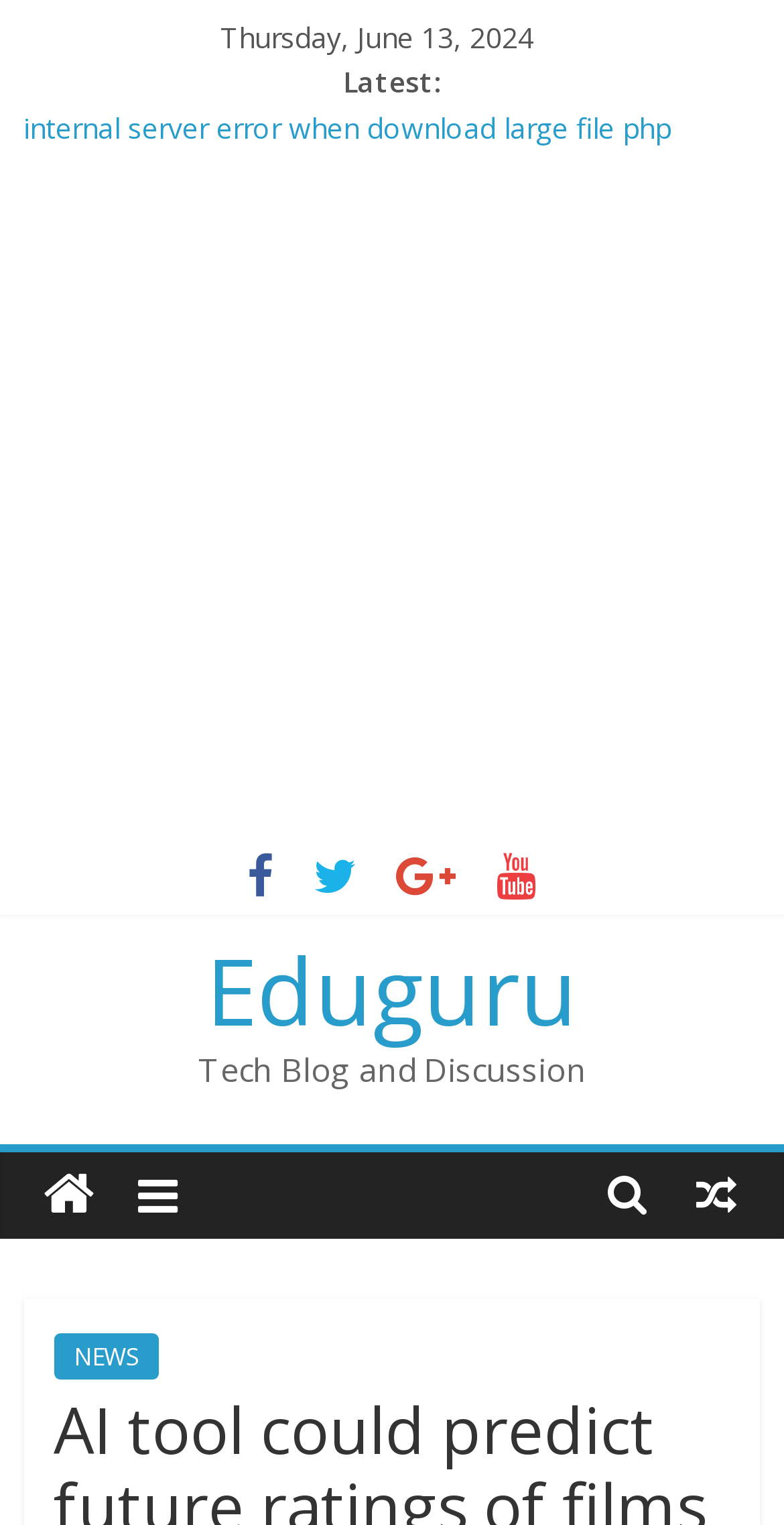What is the date displayed on the webpage?
Provide an in-depth answer to the question, covering all aspects.

The date is displayed at the top of the webpage, in the format 'Thursday, June 13, 2024', which suggests that the webpage is displaying latest news or updates.